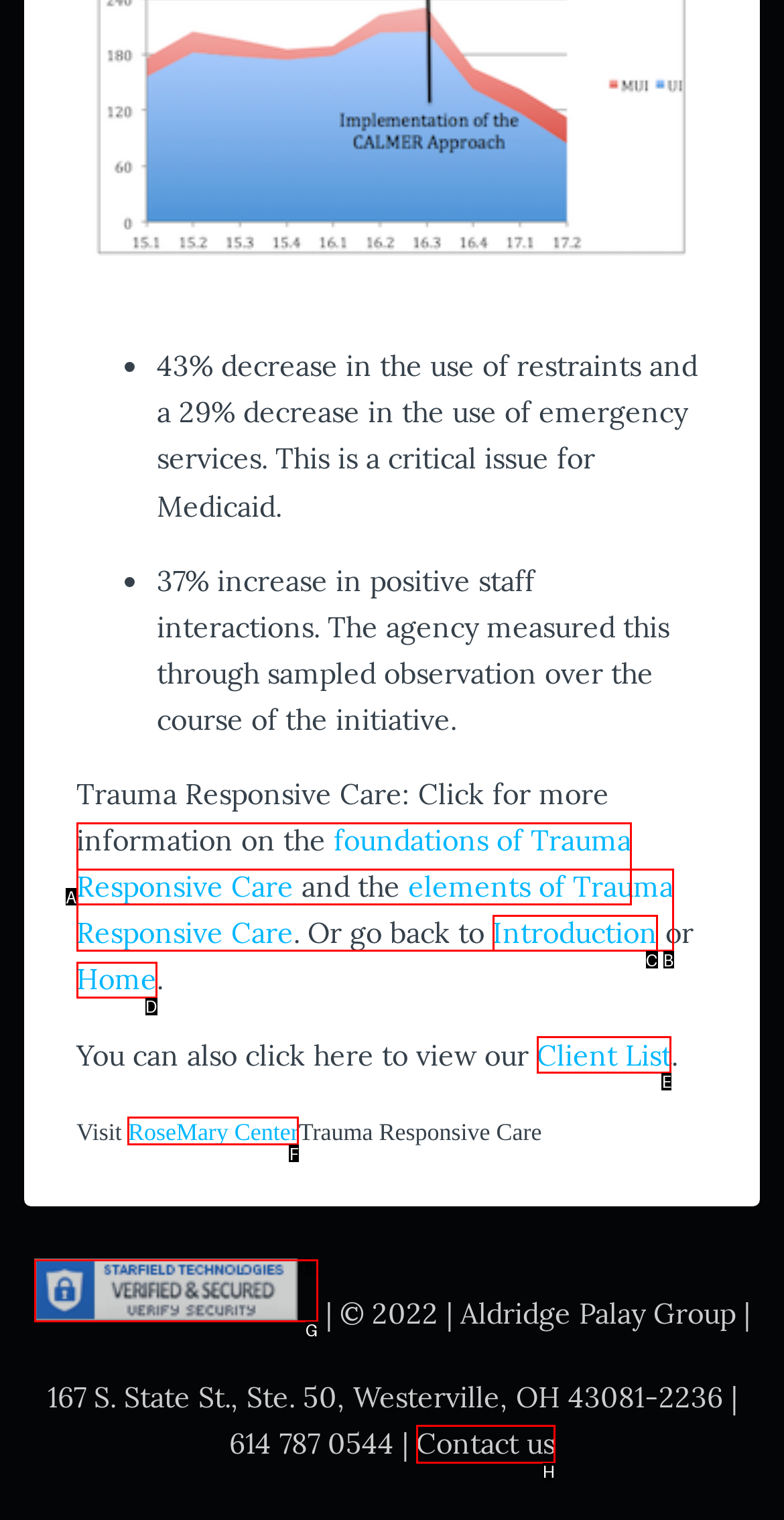Select the option I need to click to accomplish this task: View our Client List
Provide the letter of the selected choice from the given options.

E